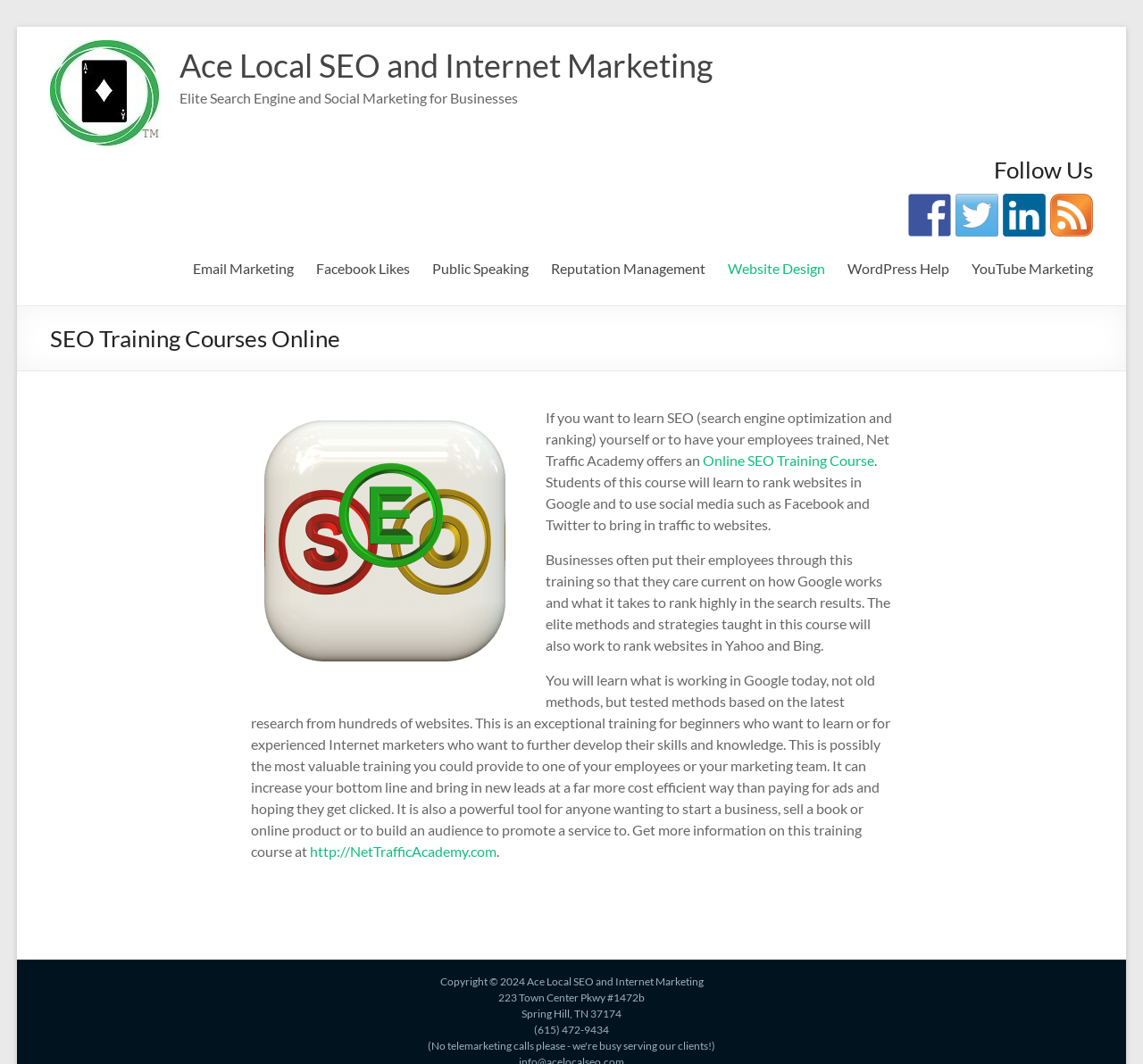Find the bounding box coordinates for the area that must be clicked to perform this action: "Visit the Net Traffic Academy website".

[0.271, 0.792, 0.434, 0.808]